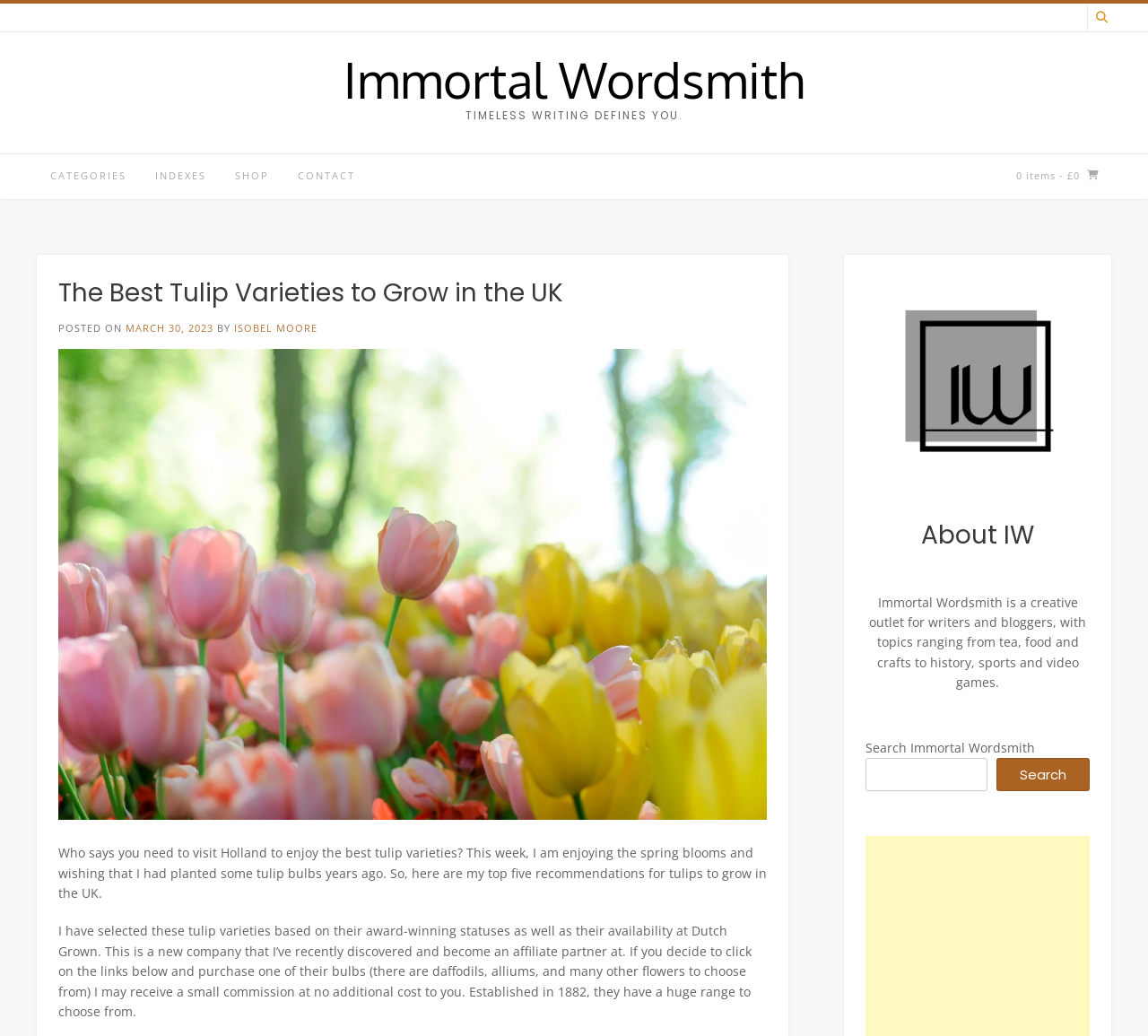What is the topic of the blog post?
Please provide a detailed and thorough answer to the question.

The topic of the blog post can be inferred from the heading 'The Best Tulip Varieties to Grow in the UK' and the content of the post, which discusses the author's top five recommendations for tulips to grow in the UK.